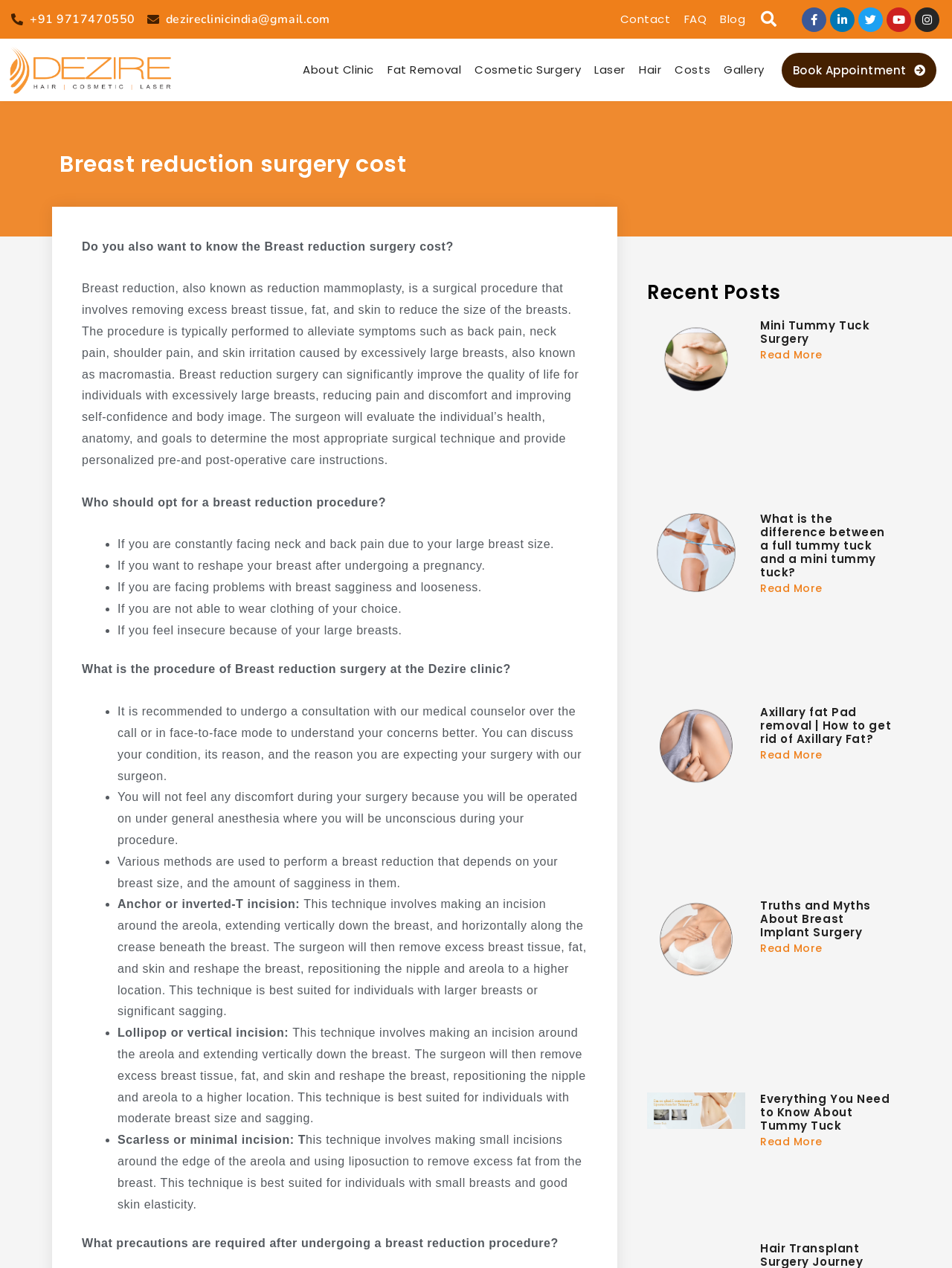What is the role of the surgeon in breast reduction surgery?
Please use the image to deliver a detailed and complete answer.

According to the webpage, the surgeon will evaluate the individual’s health, anatomy, and goals to determine the most appropriate surgical technique and provide personalized pre-and post-operative care instructions.